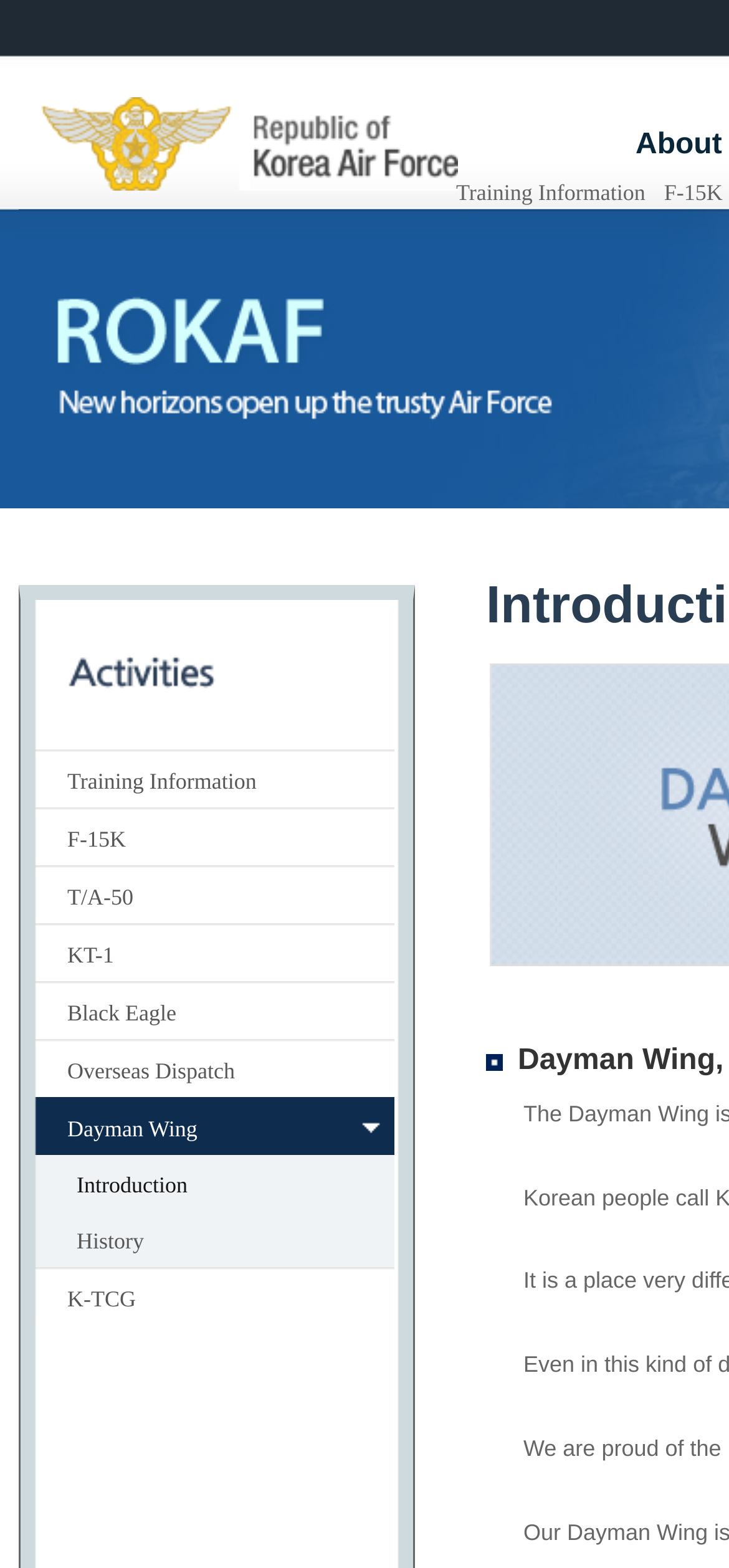Elaborate on the webpage's design and content in a detailed caption.

The webpage is about the Republic of Korea Airforce, with a prominent heading at the top left corner of the page. Below the heading, there is a large image that spans almost the entire width of the page. 

On the top right corner, there is a link to "Training Information". On the left side of the page, there is a vertical list of links, including "Training Information", "F-15K", "T/A-50", "KT-1", "Black Eagle", "Overseas Dispatch", "Dayman Wing", "Introduction", "History", and "K-TCG". These links are stacked on top of each other, with "Training Information" at the top and "K-TCG" at the bottom.